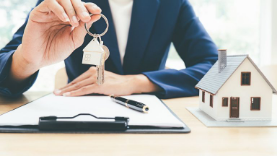Using the image as a reference, answer the following question in as much detail as possible:
What does the small model of a house represent?

The small model of a house displayed to the right of the professional in the image represents the property being discussed or sold. This model serves as a visual representation of the property, which is likely the central topic of the conversation or transaction taking place.